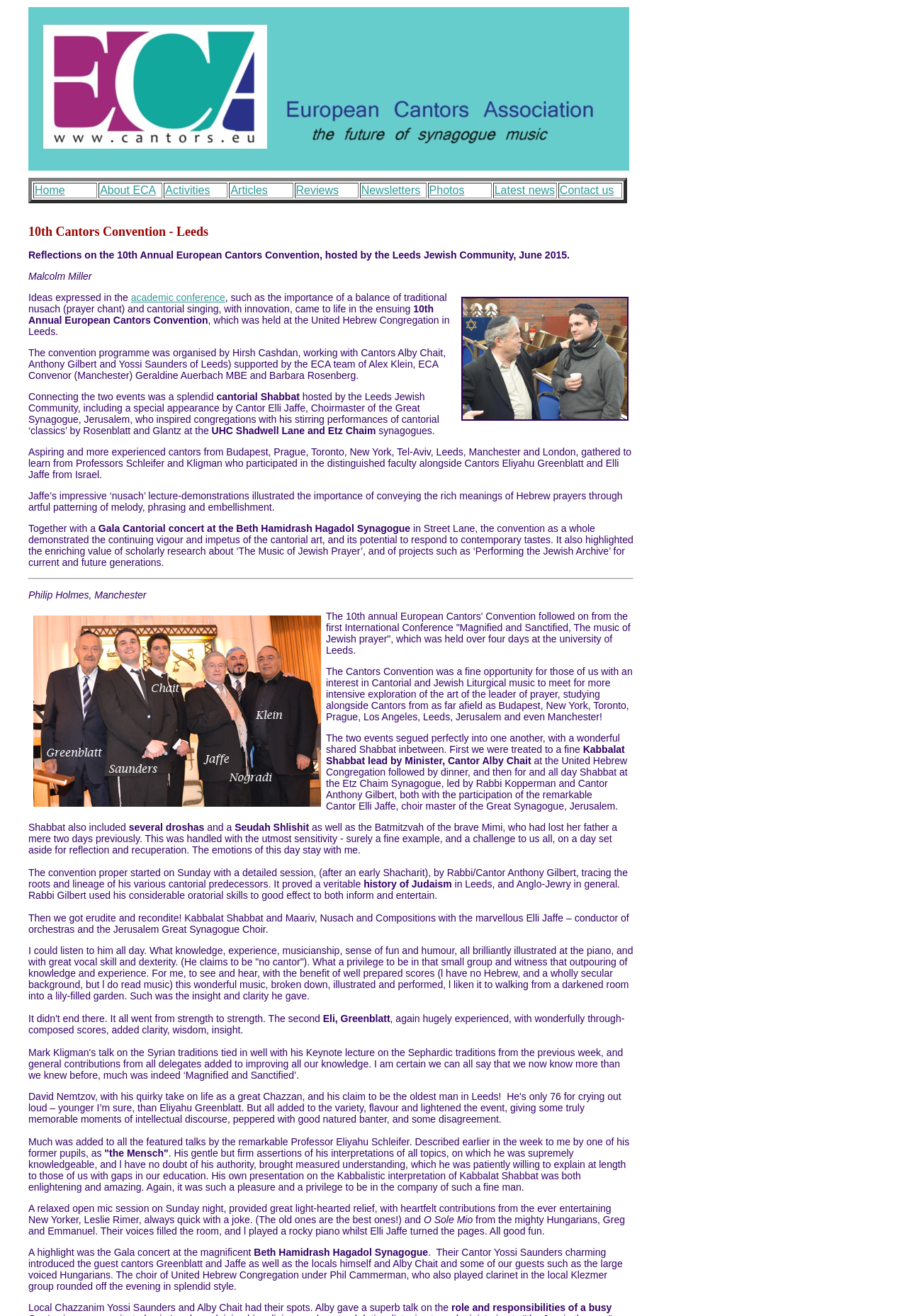Please provide the bounding box coordinates in the format (top-left x, top-left y, bottom-right x, bottom-right y). Remember, all values are floating point numbers between 0 and 1. What is the bounding box coordinate of the region described as: alt="European Cantors Association"

[0.031, 0.122, 0.694, 0.131]